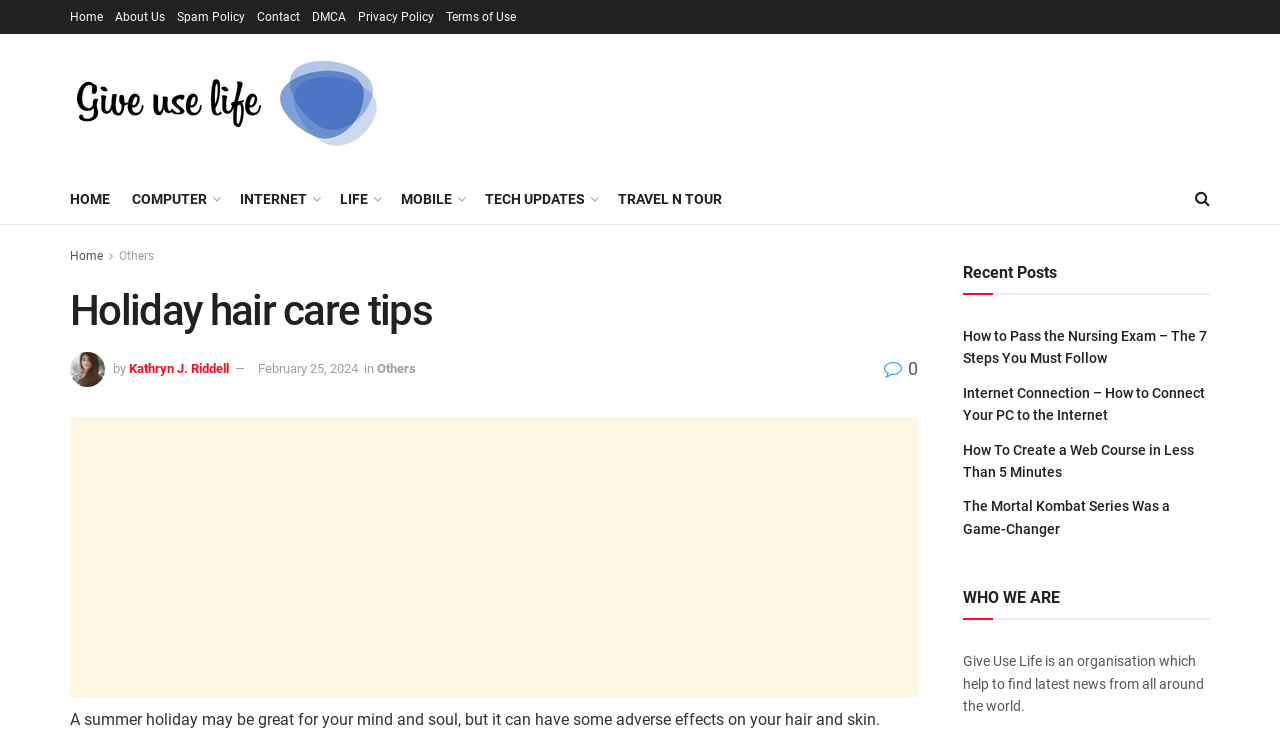Bounding box coordinates should be provided in the format (top-left x, top-left y, bottom-right x, bottom-right y) with all values between 0 and 1. Identify the bounding box for this UI element: Spam Policy

[0.138, 0.0, 0.191, 0.046]